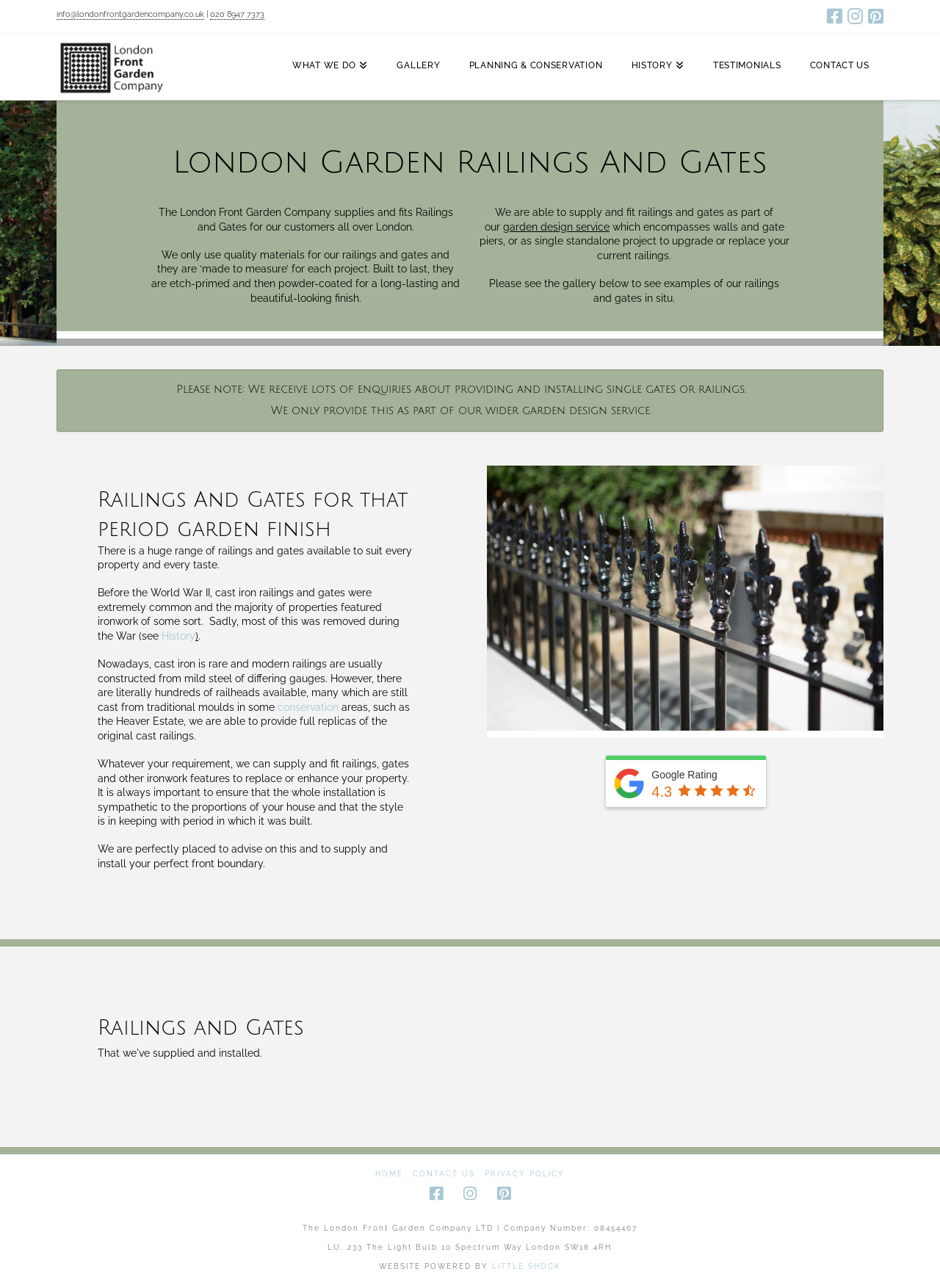Using the information from the screenshot, answer the following question thoroughly:
What is the topic of the main article?

I determined the topic of the main article by reading the headings and text content of the webpage. The main article has a heading 'London Garden Railings And Gates' and discusses the company's services related to railings and gates.